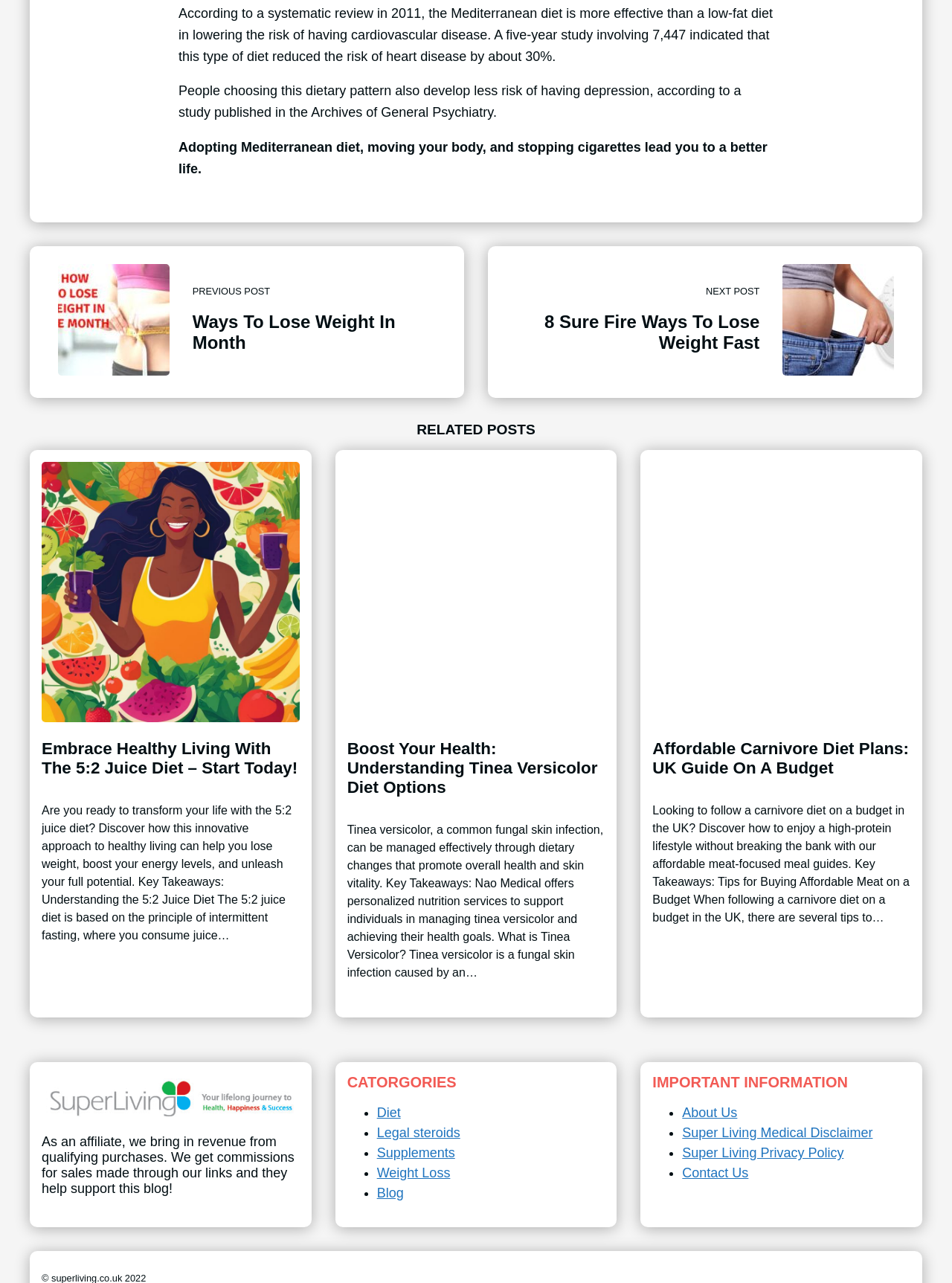Determine the bounding box coordinates for the region that must be clicked to execute the following instruction: "Click on the link 'Carnivore Diet on a Budget UK'".

[0.685, 0.555, 0.956, 0.722]